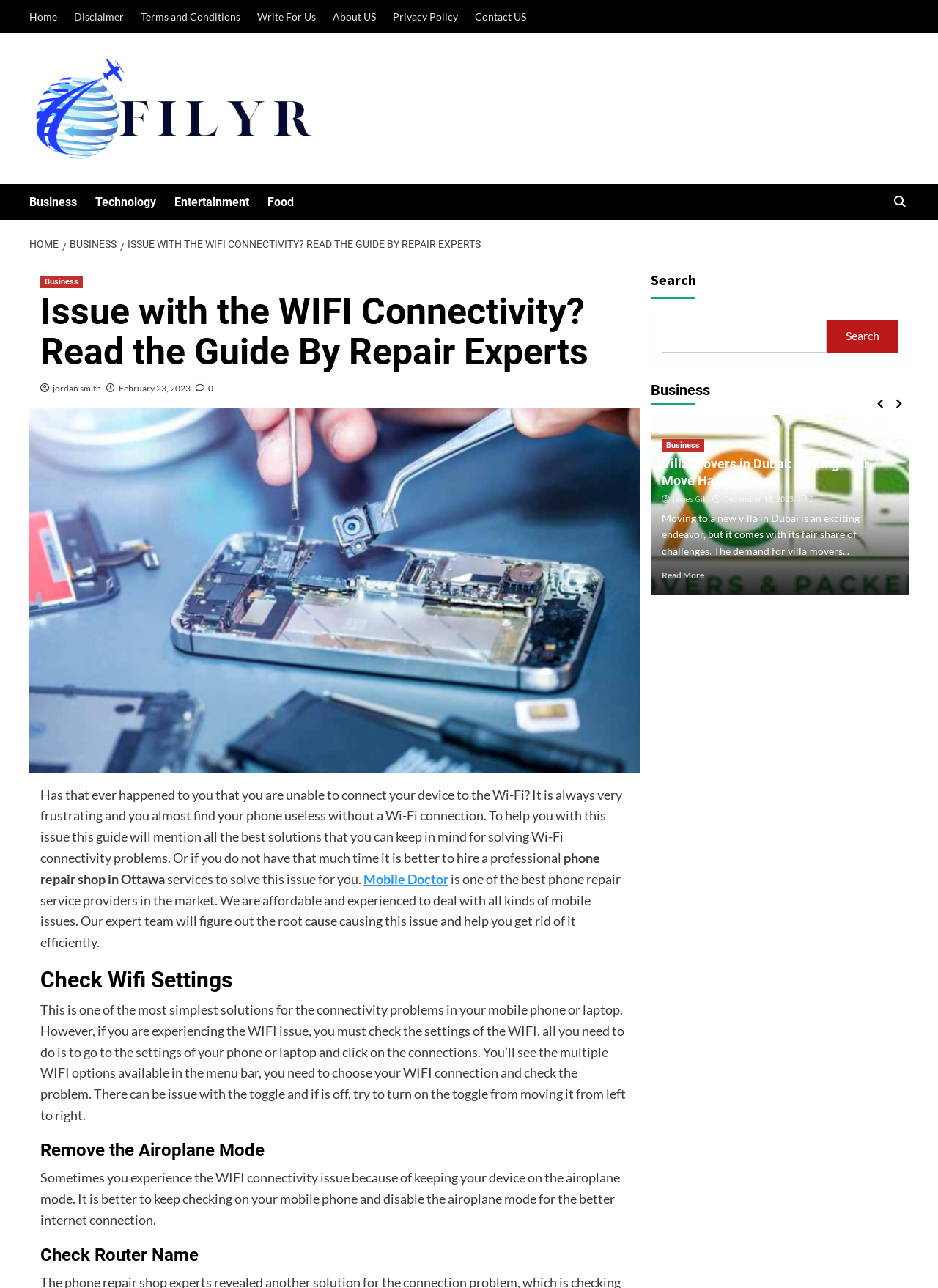Return the bounding box coordinates of the UI element that corresponds to this description: "Privacy Policy". The coordinates must be given as four float numbers in the range of 0 and 1, [left, top, right, bottom].

[0.411, 0.0, 0.496, 0.026]